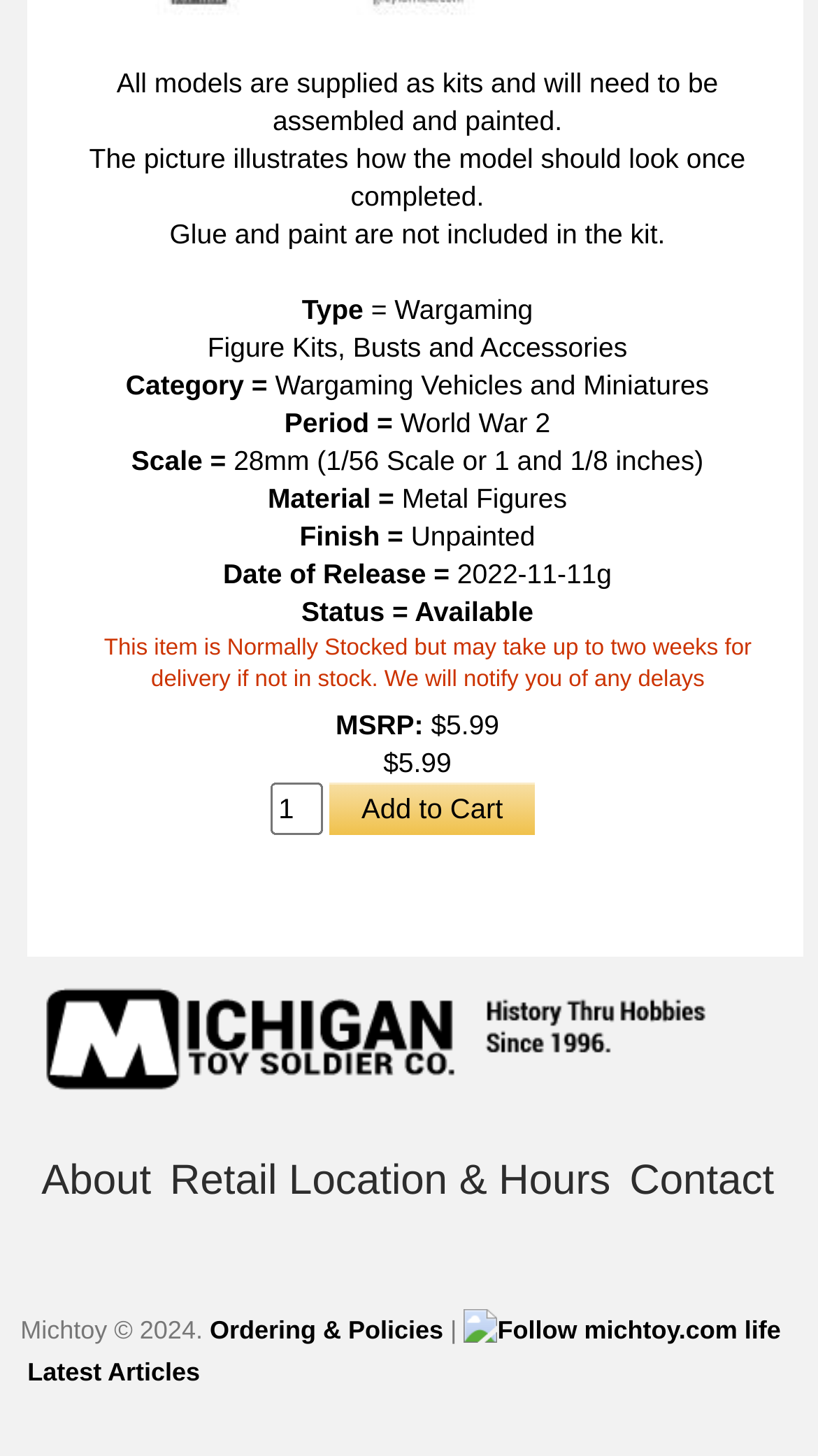What is the scale of the model?
Give a one-word or short phrase answer based on the image.

28mm